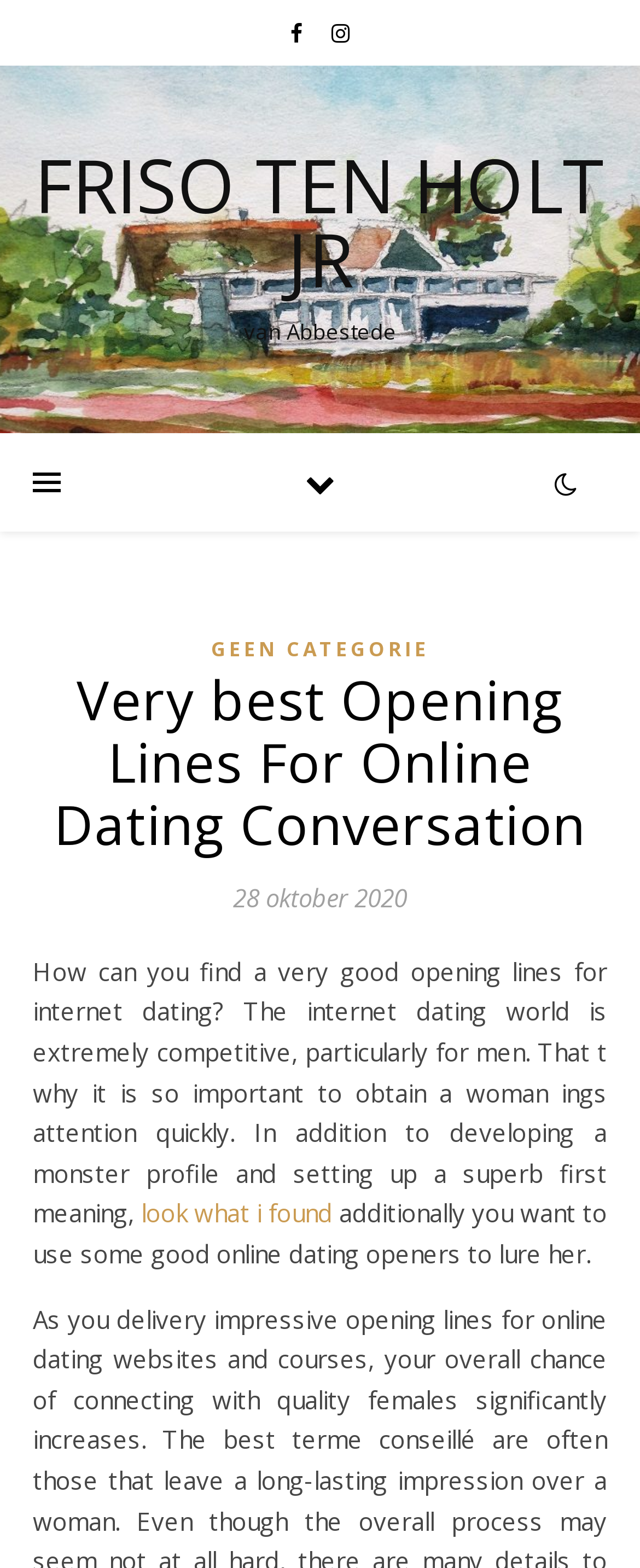Find the bounding box coordinates corresponding to the UI element with the description: "Geen categorie". The coordinates should be formatted as [left, top, right, bottom], with values as floats between 0 and 1.

[0.329, 0.401, 0.671, 0.427]